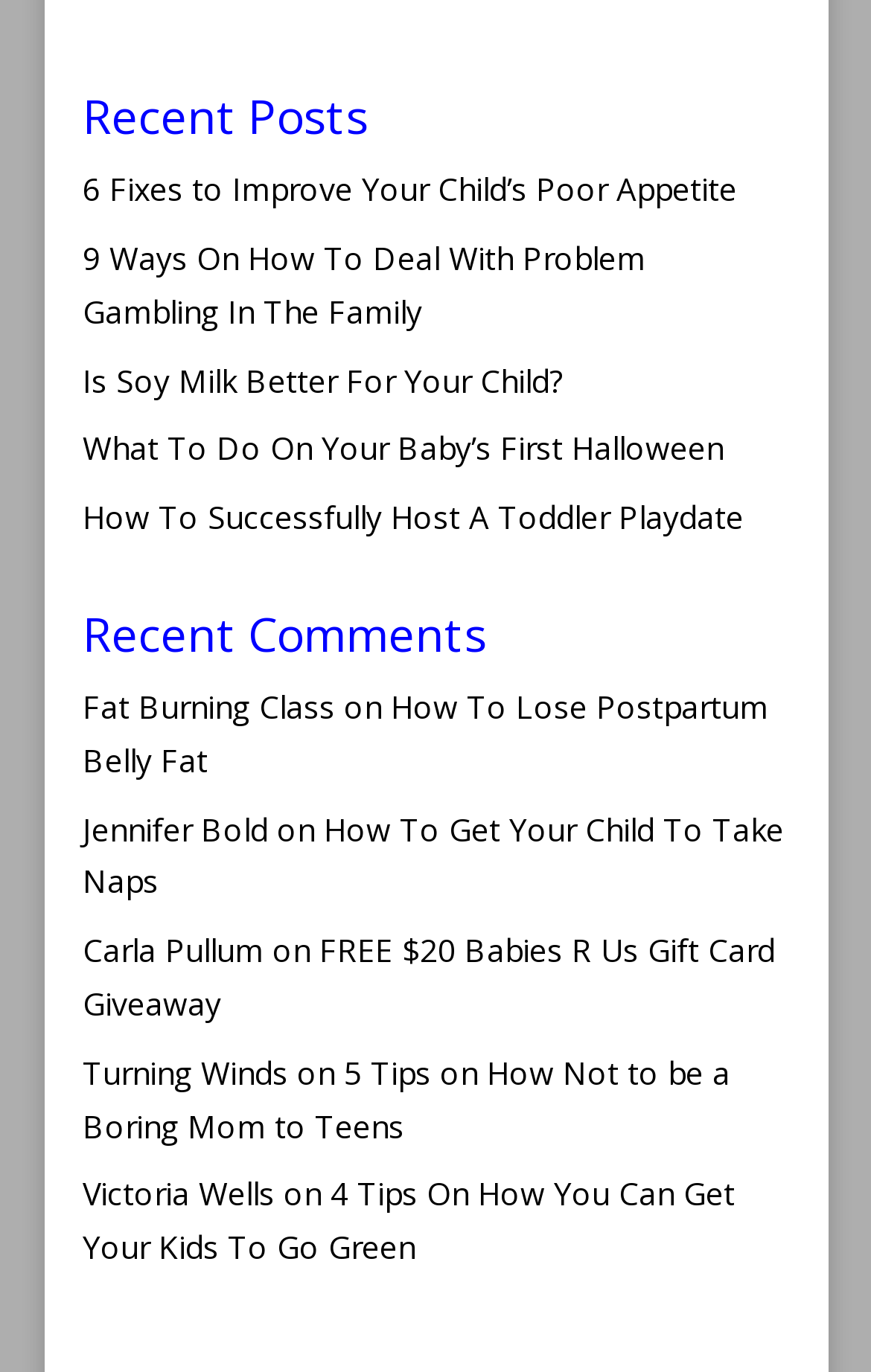Locate the bounding box coordinates of the clickable region to complete the following instruction: "Explore Dad Engagement Tools and Resources."

None